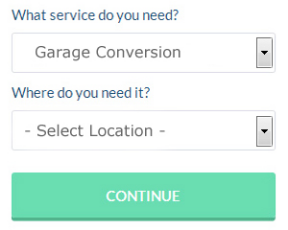What is the current location displayed?
Examine the image and give a concise answer in one word or a short phrase.

- Select Location -